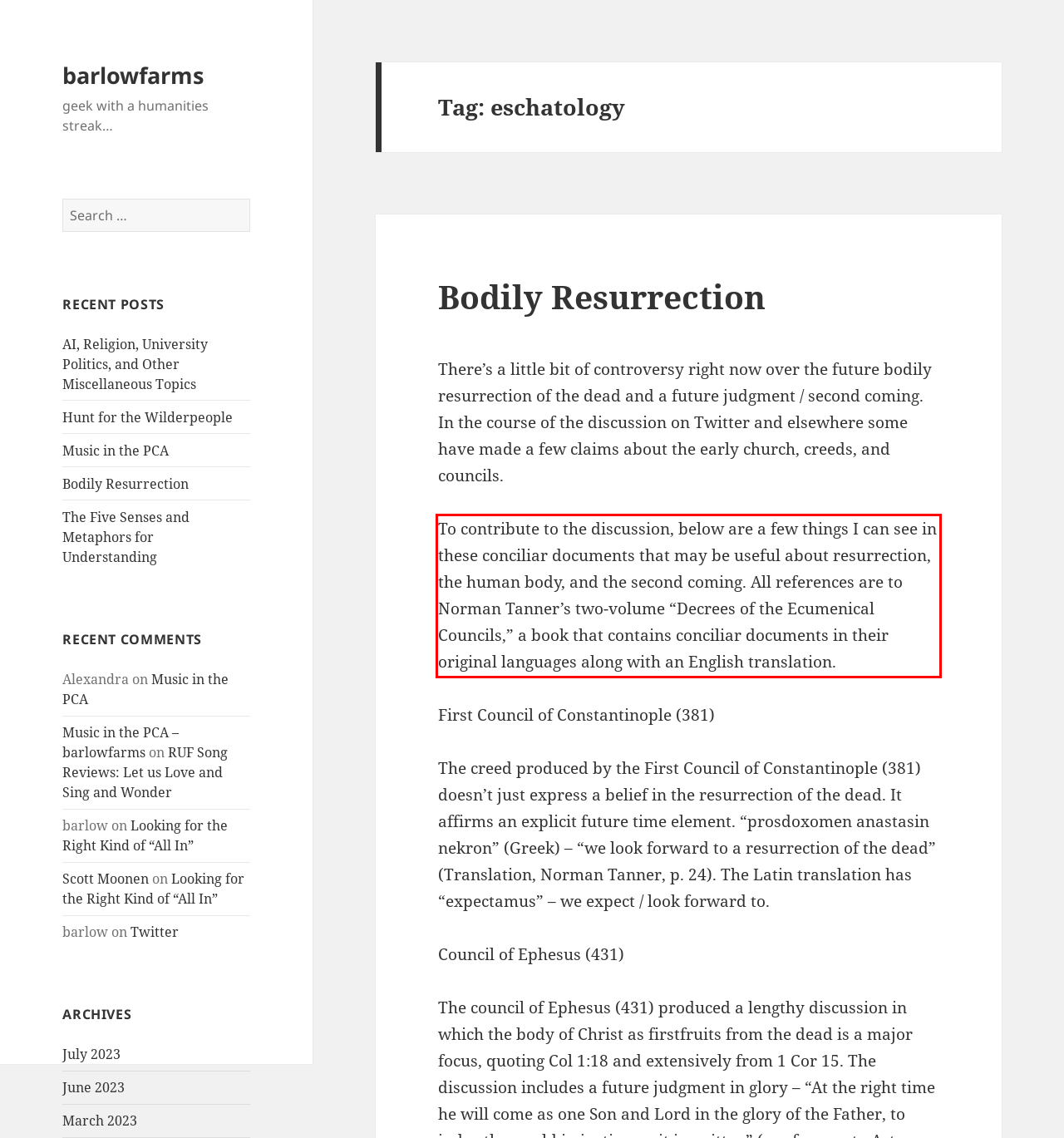Inspect the webpage screenshot that has a red bounding box and use OCR technology to read and display the text inside the red bounding box.

To contribute to the discussion, below are a few things I can see in these conciliar documents that may be useful about resurrection, the human body, and the second coming. All references are to Norman Tanner’s two-volume “Decrees of the Ecumenical Councils,” a book that contains conciliar documents in their original languages along with an English translation.